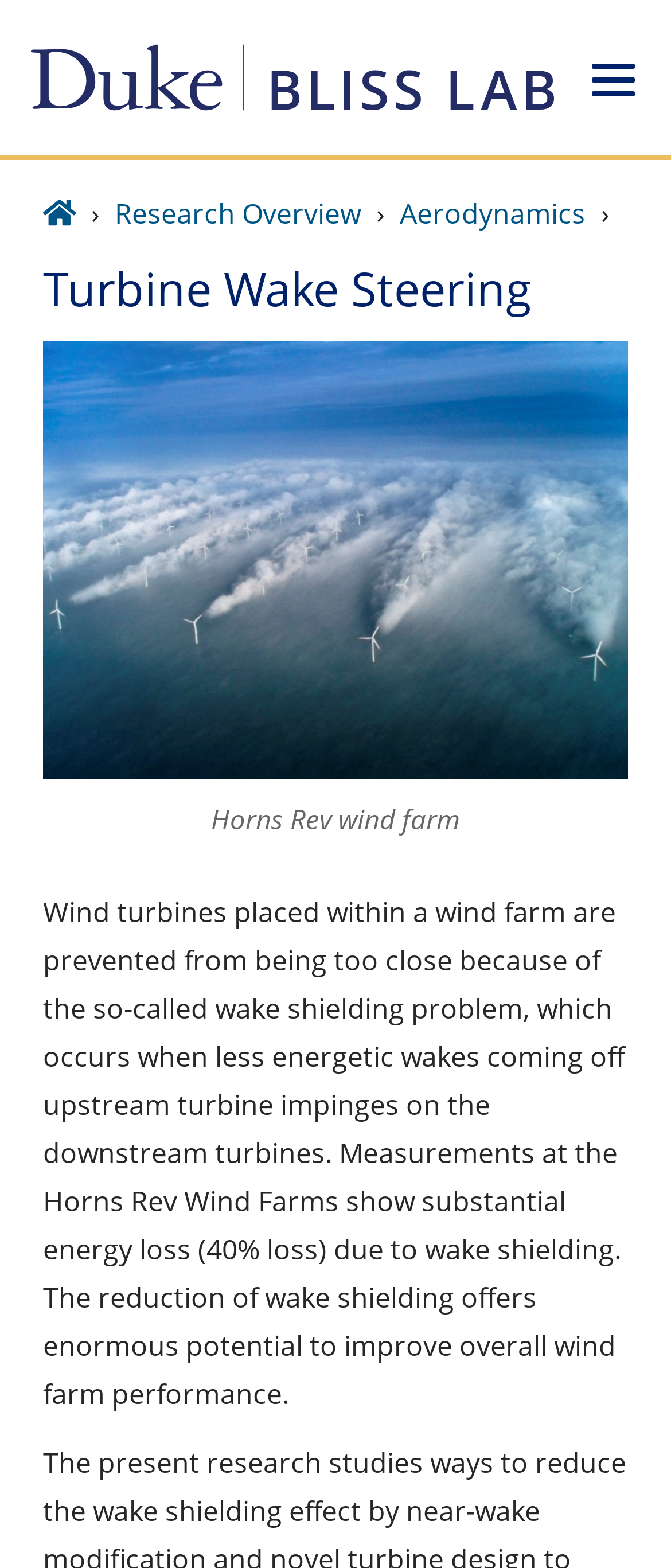Please provide a brief answer to the following inquiry using a single word or phrase:
How many links are in the main menu?

3